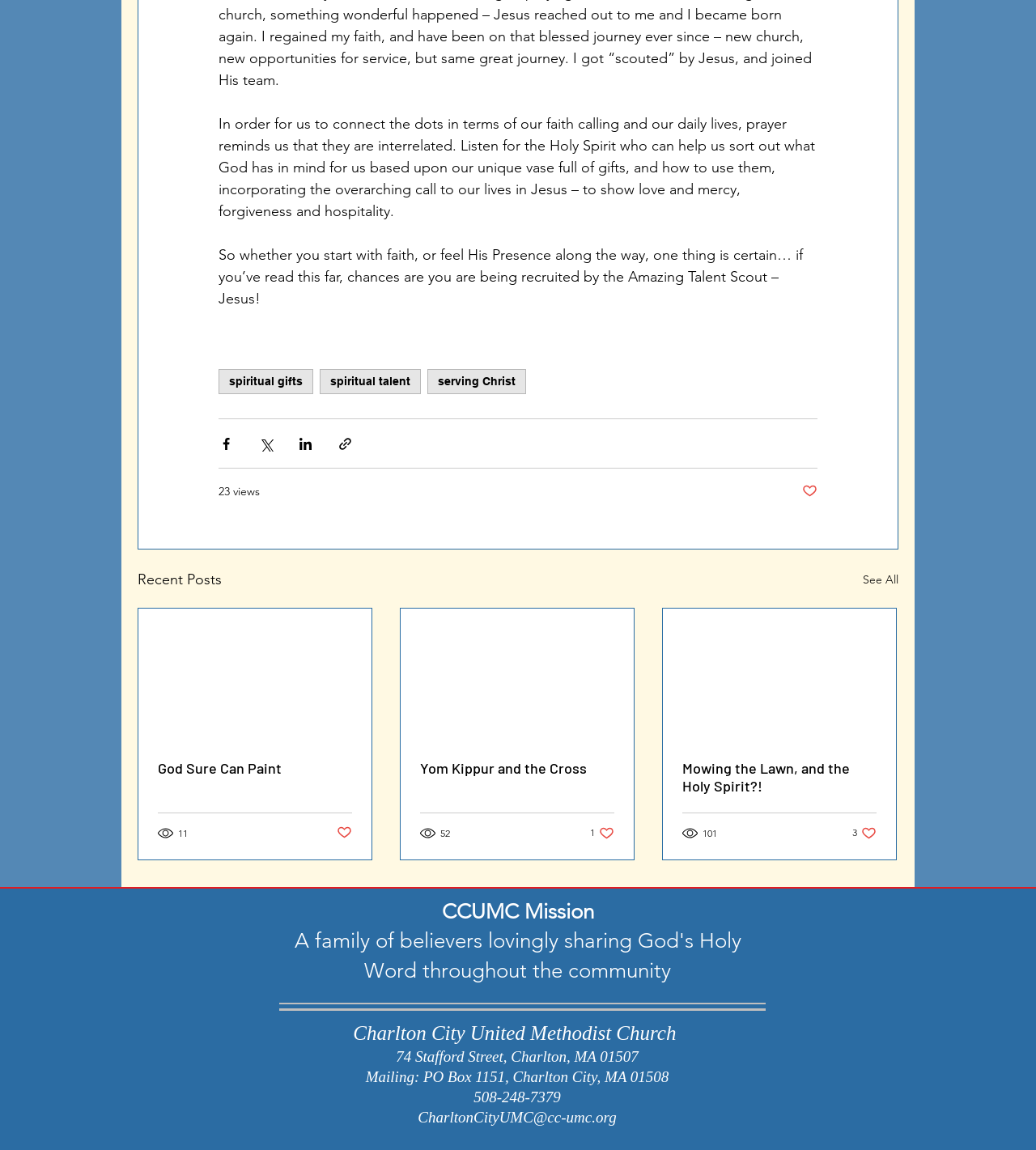Please find the bounding box coordinates for the clickable element needed to perform this instruction: "Get the book similar to Voluntary Peasants Labor of Love".

None